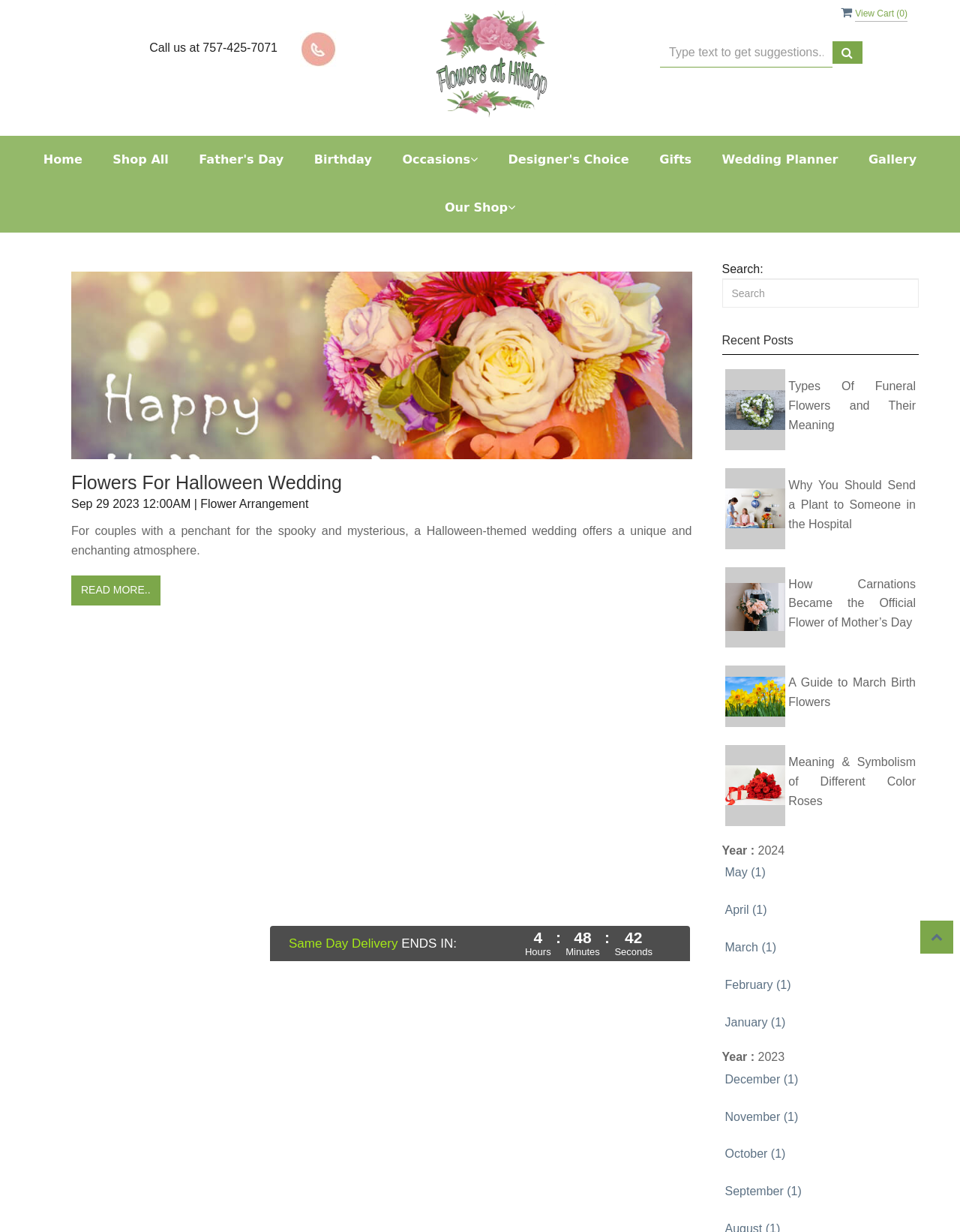Please identify the coordinates of the bounding box for the clickable region that will accomplish this instruction: "View cart".

[0.891, 0.007, 0.937, 0.015]